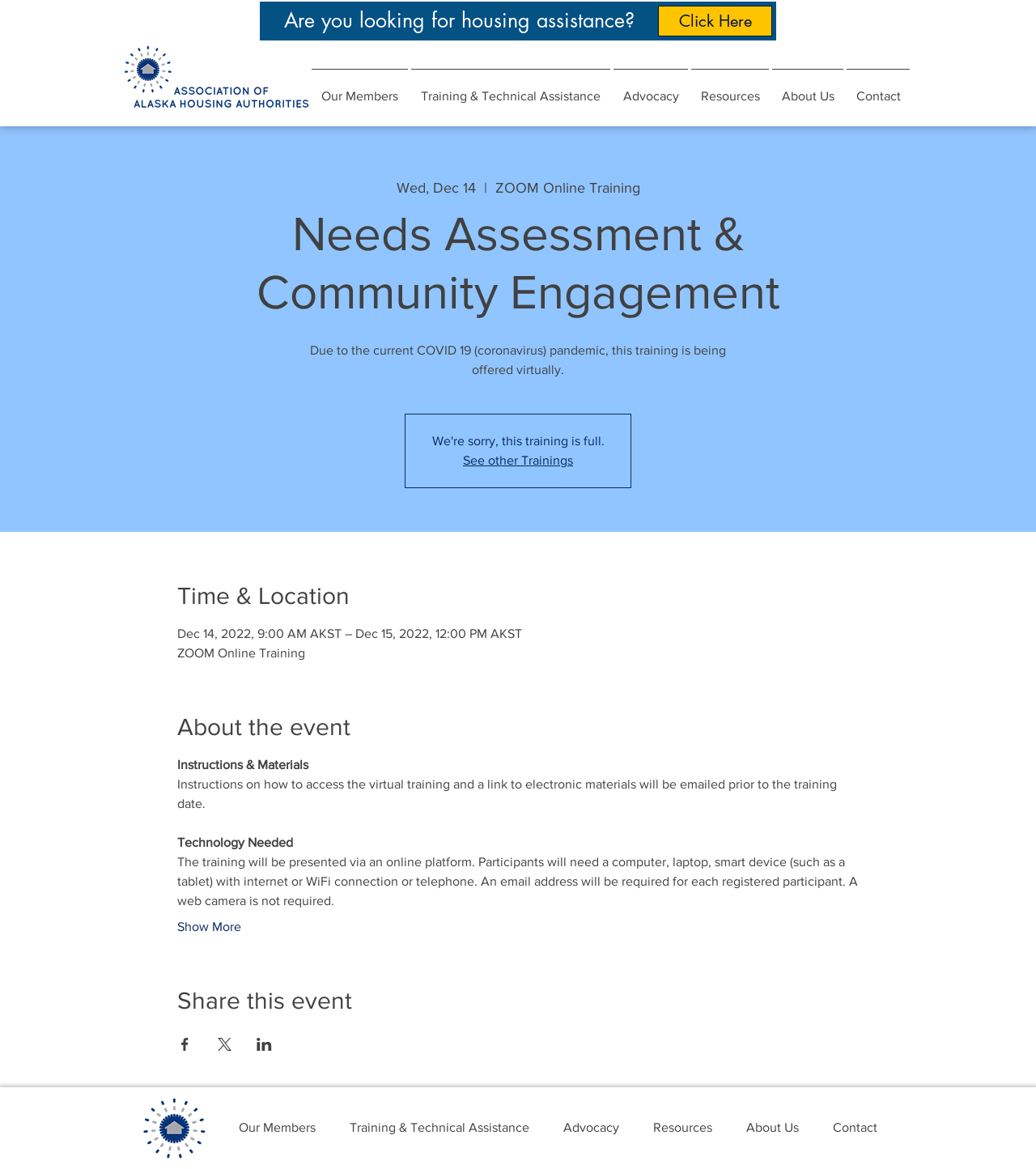What is the topic of the online training? Examine the screenshot and reply using just one word or a brief phrase.

Needs Analysis